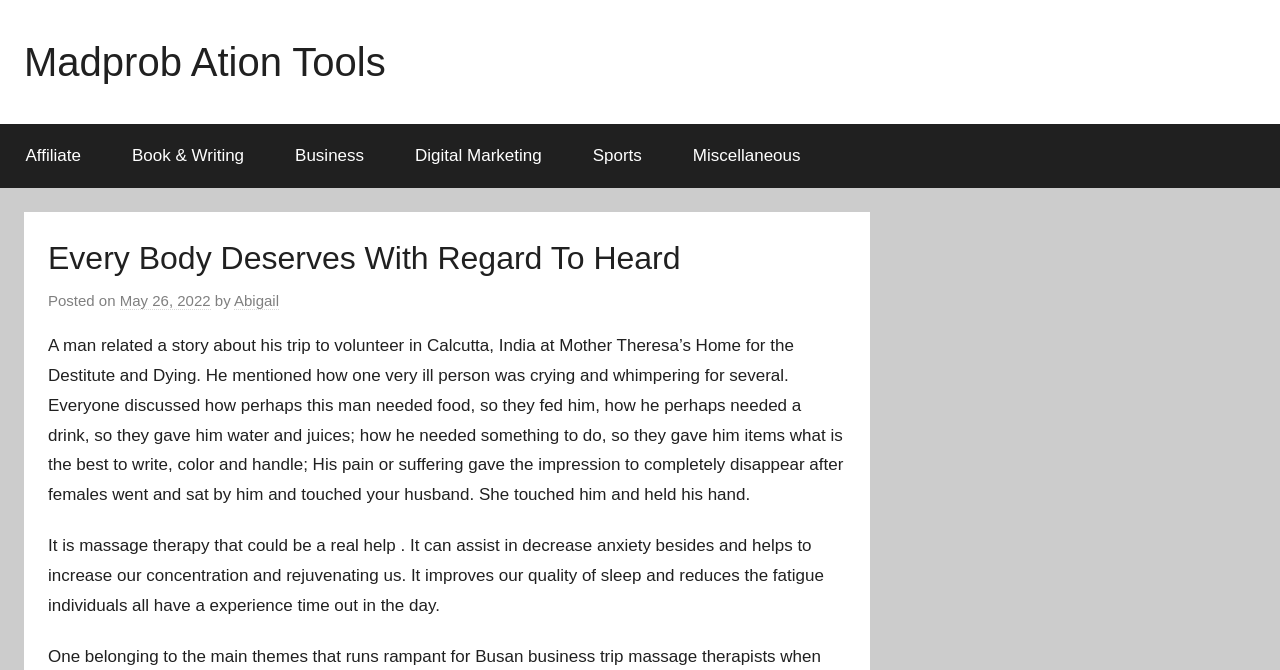How many paragraphs are in the latest article?
Provide a detailed answer to the question using information from the image.

I counted the number of static text elements under the main content area, which are two paragraphs of text, indicating that there are 2 paragraphs in the latest article.